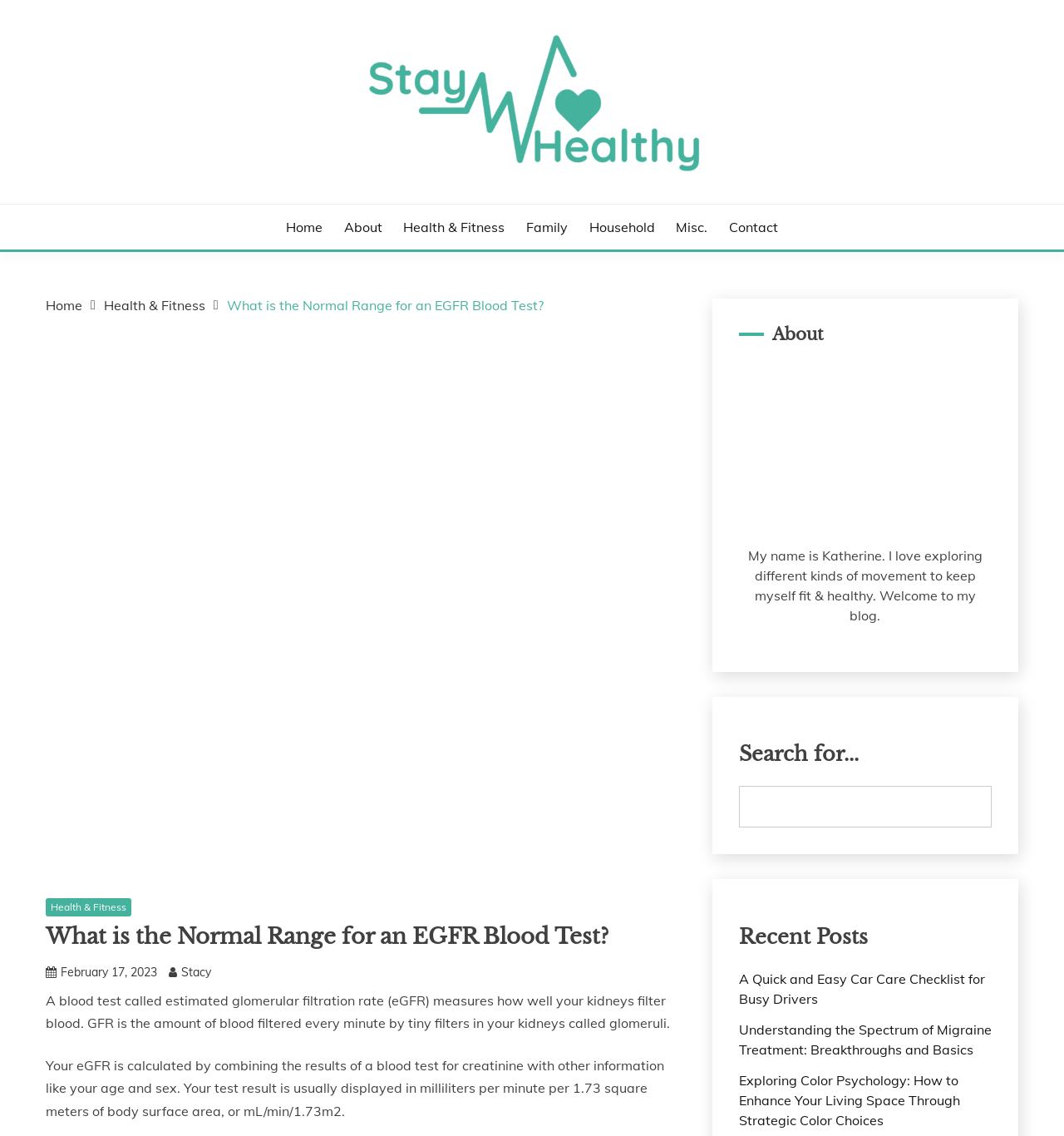Bounding box coordinates are specified in the format (top-left x, top-left y, bottom-right x, bottom-right y). All values are floating point numbers bounded between 0 and 1. Please provide the bounding box coordinate of the region this sentence describes: parent_node: STAY HEALTHY BLOG

[0.043, 0.026, 0.957, 0.154]